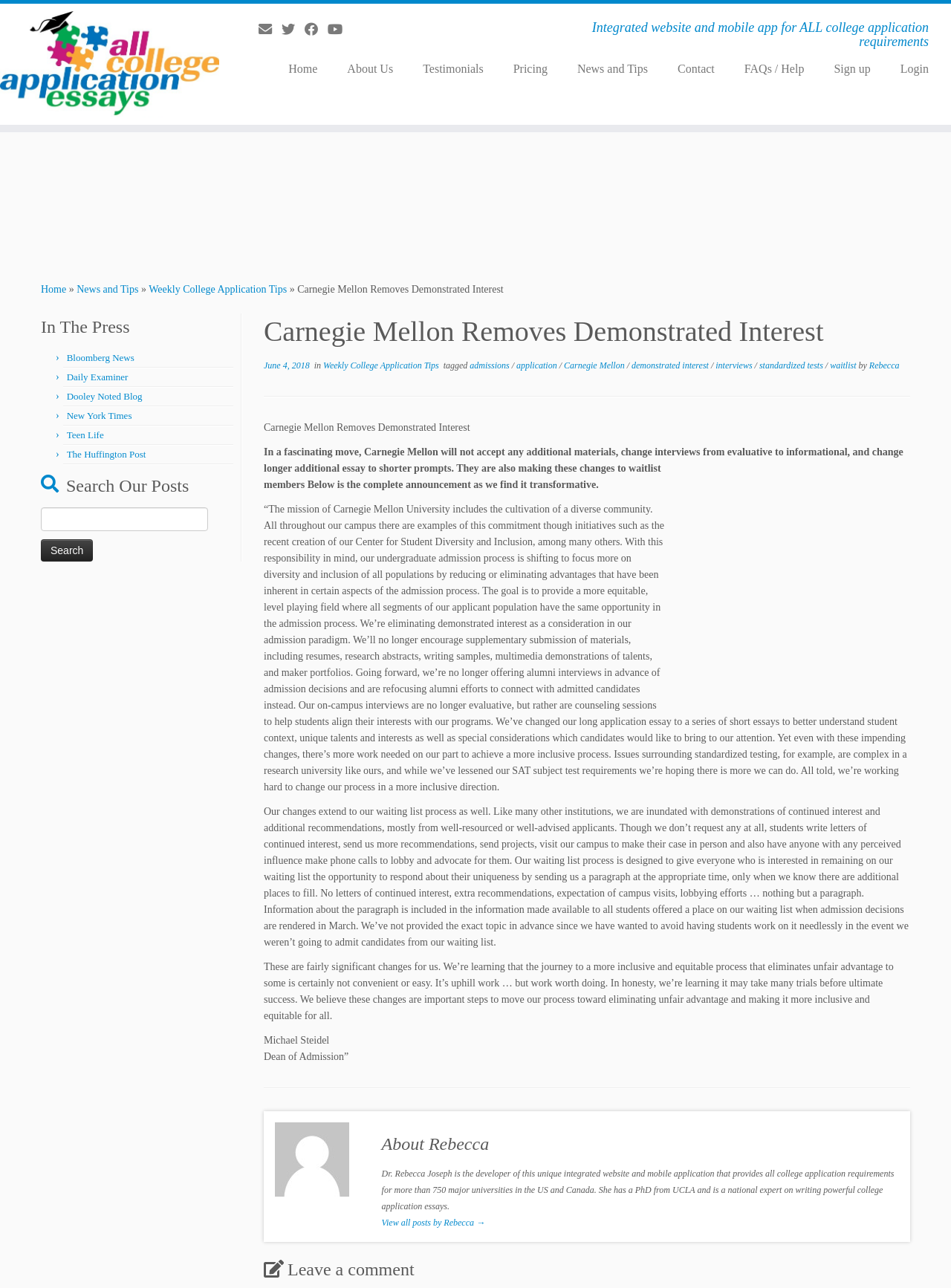Give a concise answer using only one word or phrase for this question:
What is the requirement for students on the waiting list to respond about their uniqueness?

A paragraph